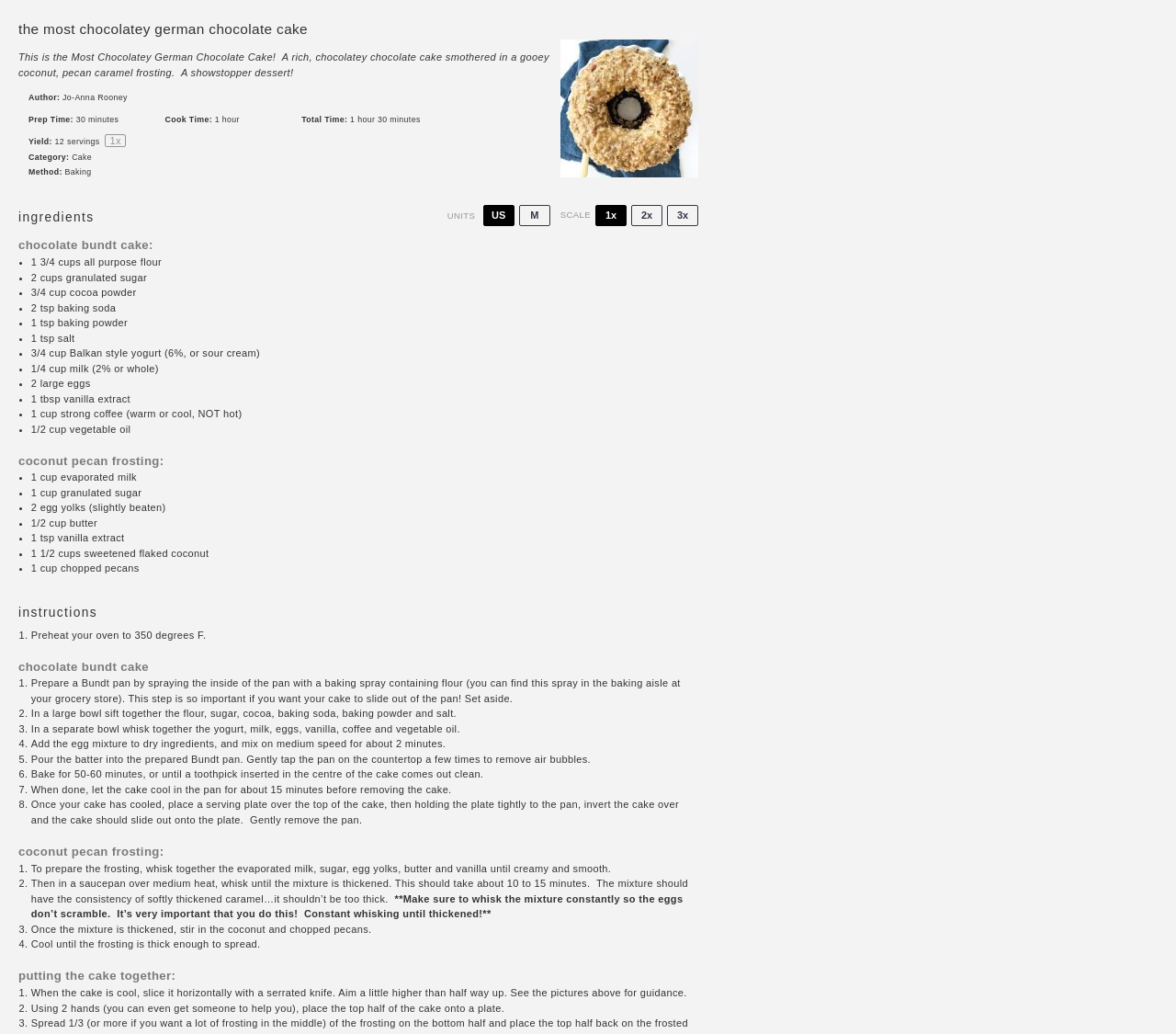What is the unit of measurement for the strong coffee?
From the details in the image, provide a complete and detailed answer to the question.

I found the unit of measurement for the strong coffee by looking at the ingredients list, which is located below the 'chocolate bundt cake:' heading. The ingredient 'strong coffee' is followed by the unit of measurement 'cup', which indicates that the coffee is measured in cups.